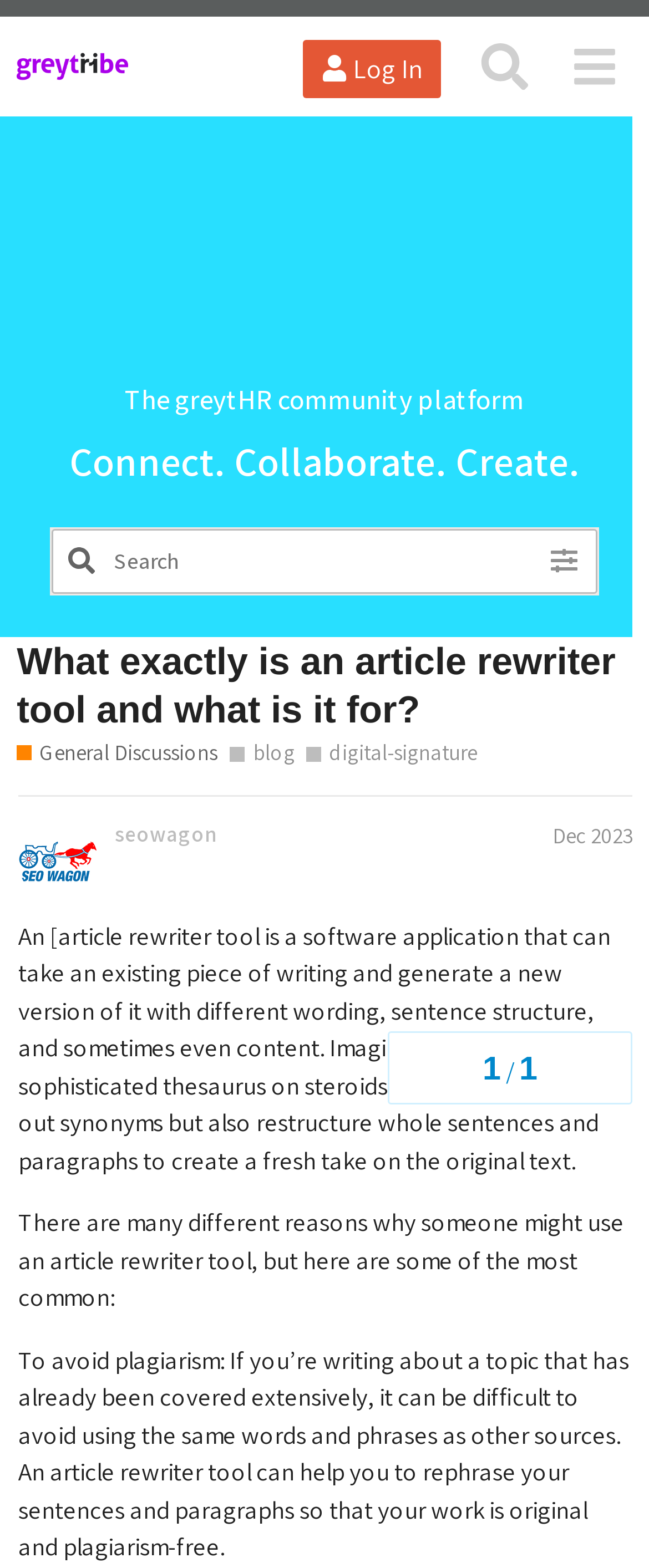Determine the bounding box coordinates for the UI element matching this description: "parent_node: ​ aria-label="Search" placeholder="Search"".

[0.149, 0.342, 0.839, 0.374]